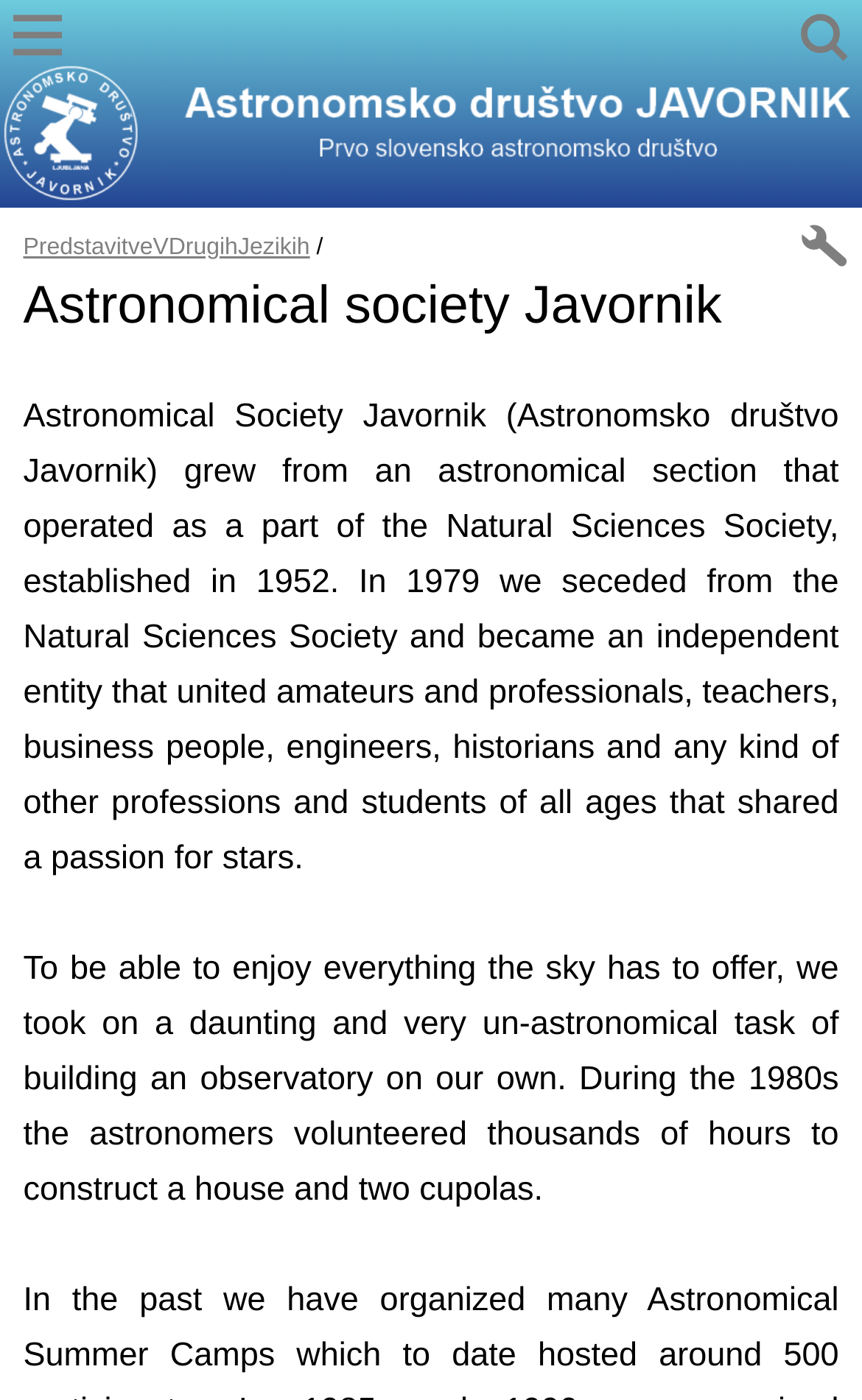What is the name of the astronomical society?
Observe the image and answer the question with a one-word or short phrase response.

Astronomical society Javornik